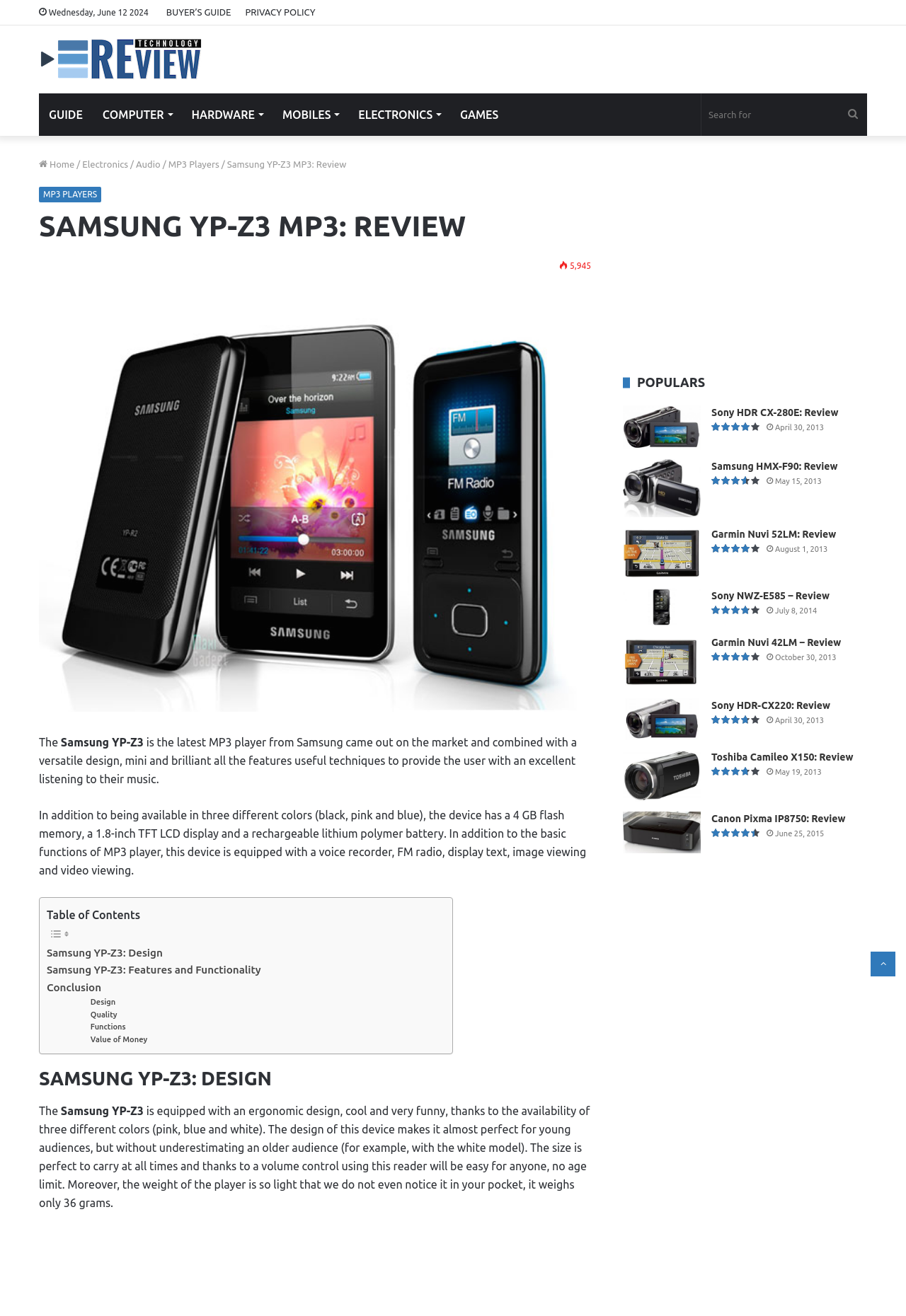Please answer the following question using a single word or phrase: 
What is the name of the MP3 player being reviewed?

Samsung YP-Z3